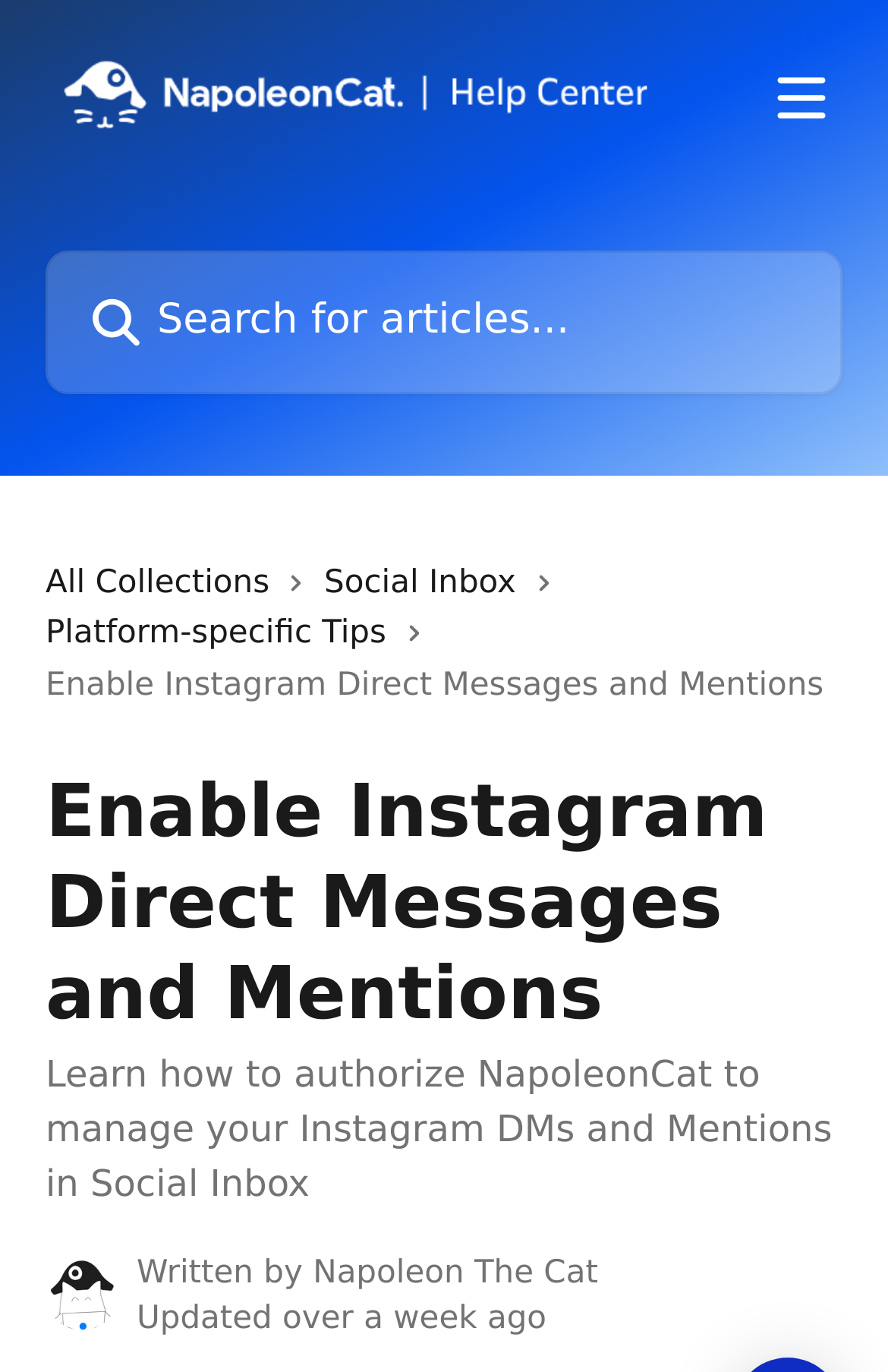What is the name of the help center?
Give a comprehensive and detailed explanation for the question.

I found the answer by looking at the top-left corner of the webpage, where there is a header with a link that says 'NapoleonCat Help Center'.